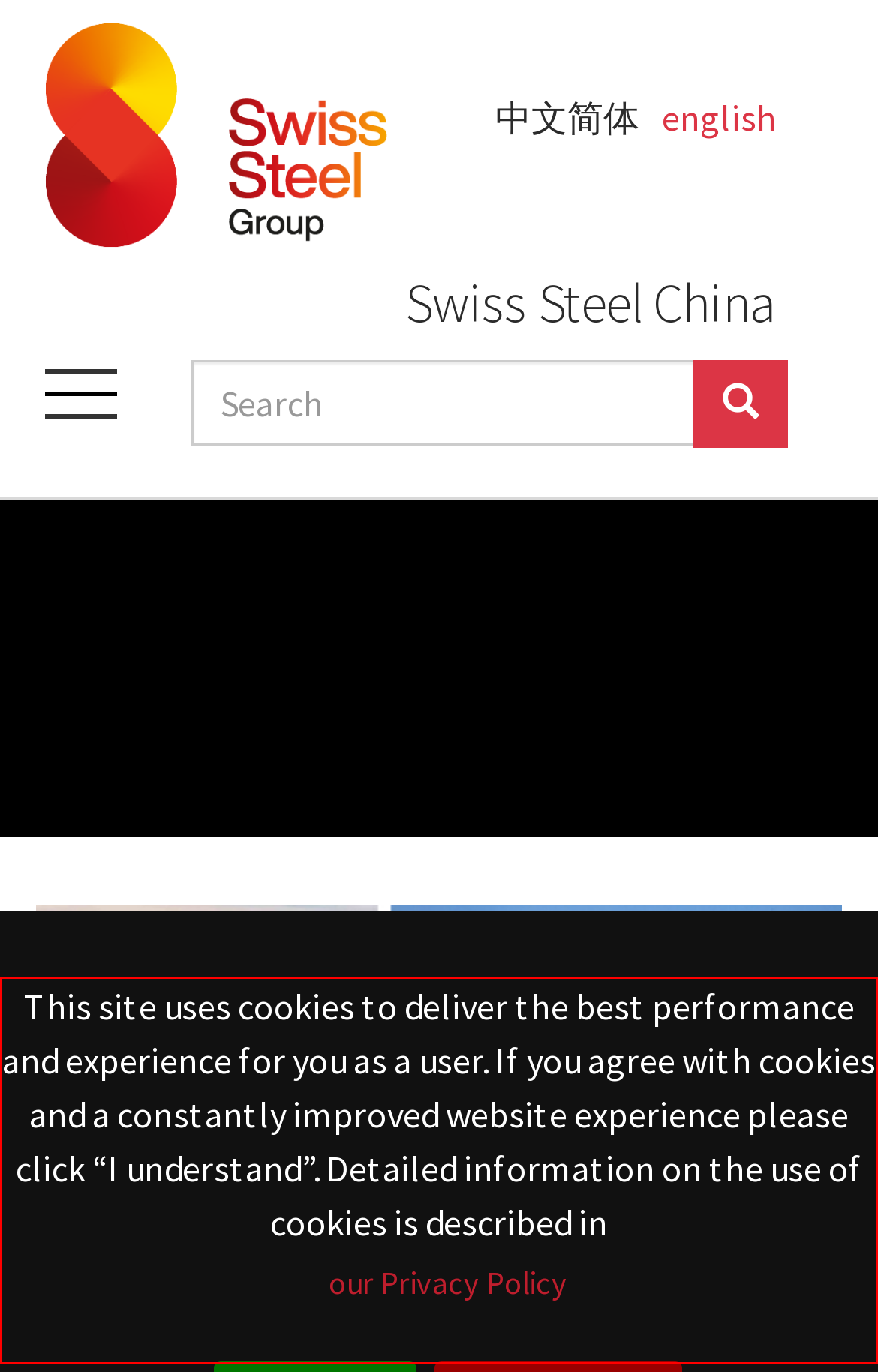Please examine the screenshot of the webpage and read the text present within the red rectangle bounding box.

This site uses cookies to deliver the best performance and experience for you as a user. If you agree with cookies and a constantly improved website experience please click “I understand”. Detailed information on the use of cookies is described in our Privacy Policy